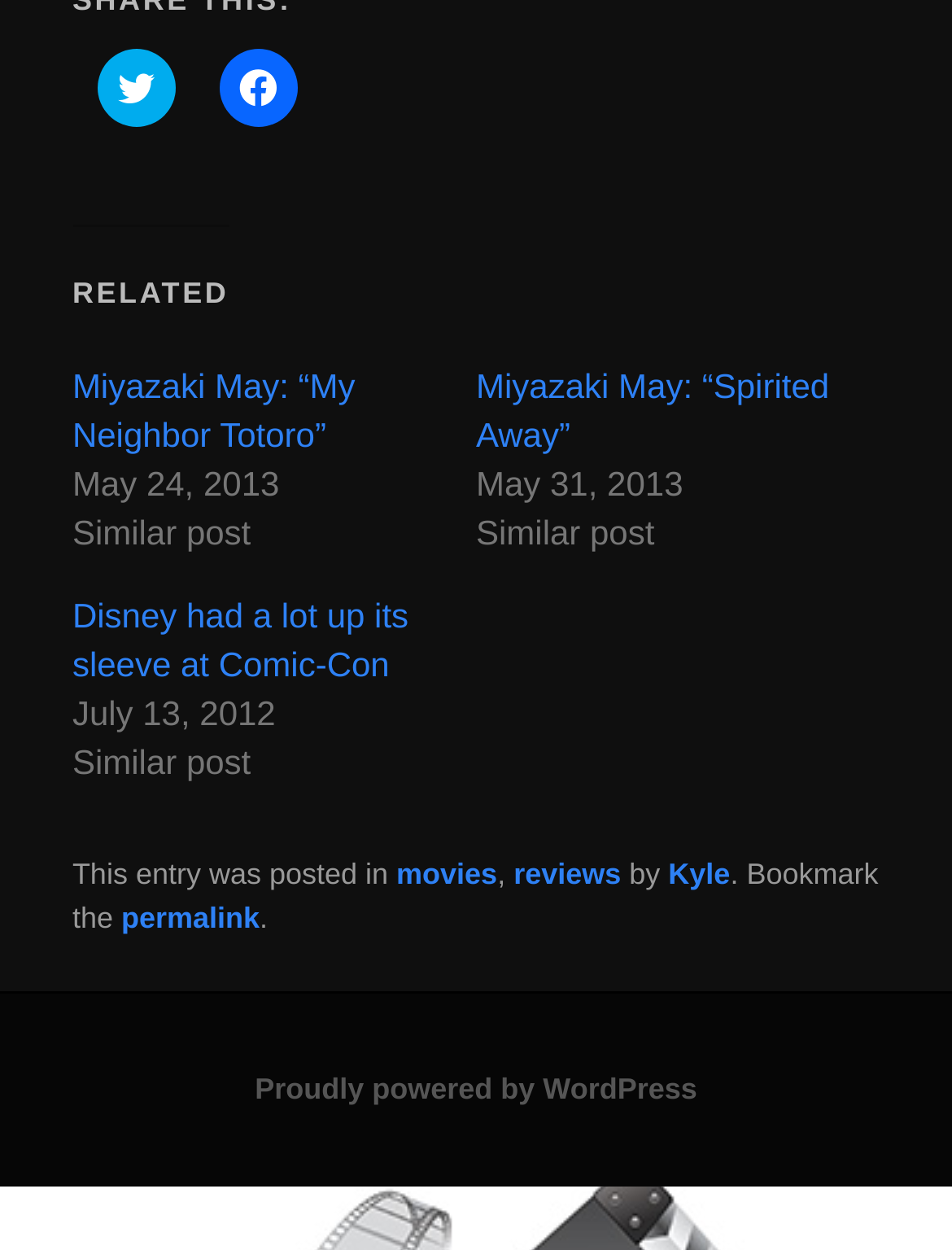Locate the bounding box coordinates of the area to click to fulfill this instruction: "View post details on May 24, 2013". The bounding box should be presented as four float numbers between 0 and 1, in the order [left, top, right, bottom].

[0.076, 0.371, 0.294, 0.402]